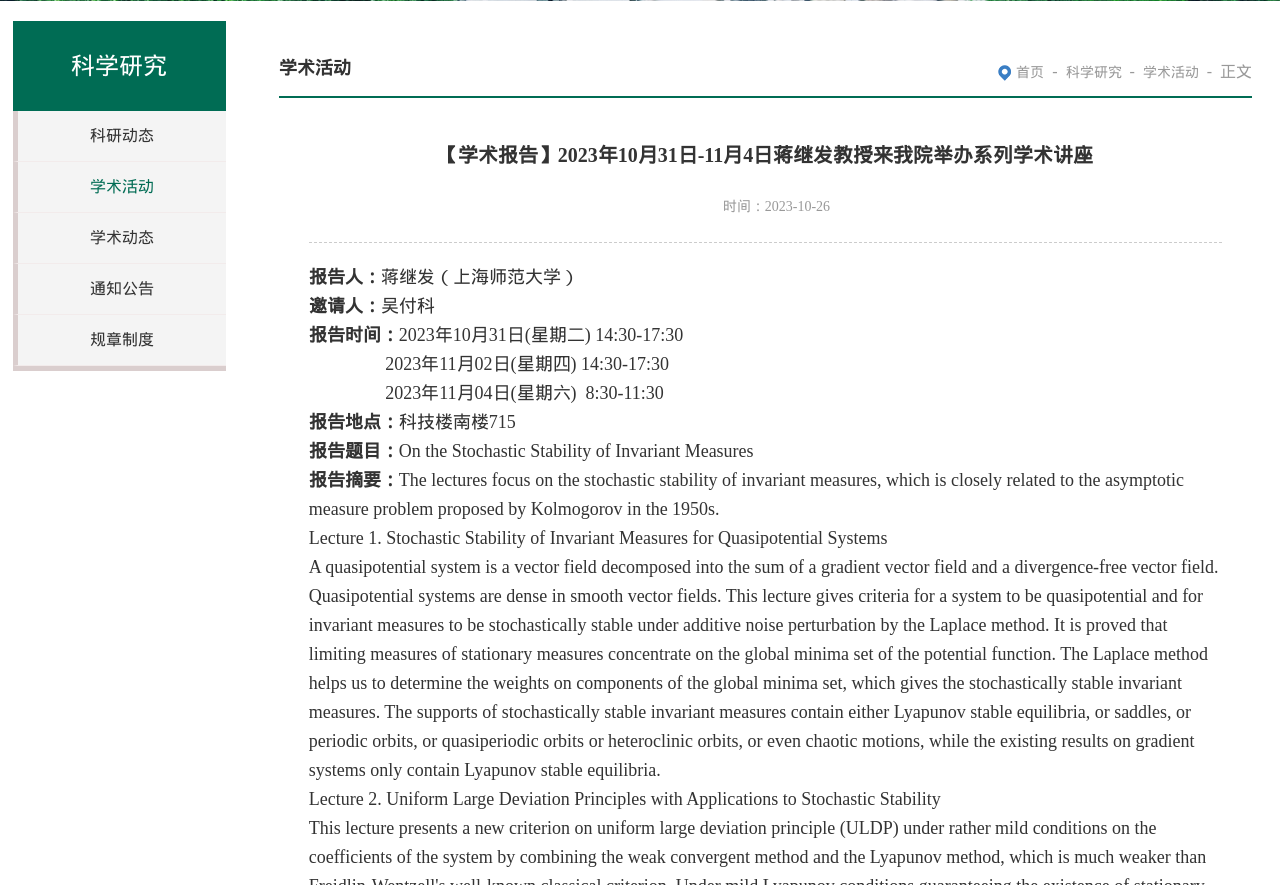Based on the element description 通知公告, identify the bounding box of the UI element in the given webpage screenshot. The coordinates should be in the format (top-left x, top-left y, bottom-right x, bottom-right y) and must be between 0 and 1.

[0.07, 0.317, 0.12, 0.336]